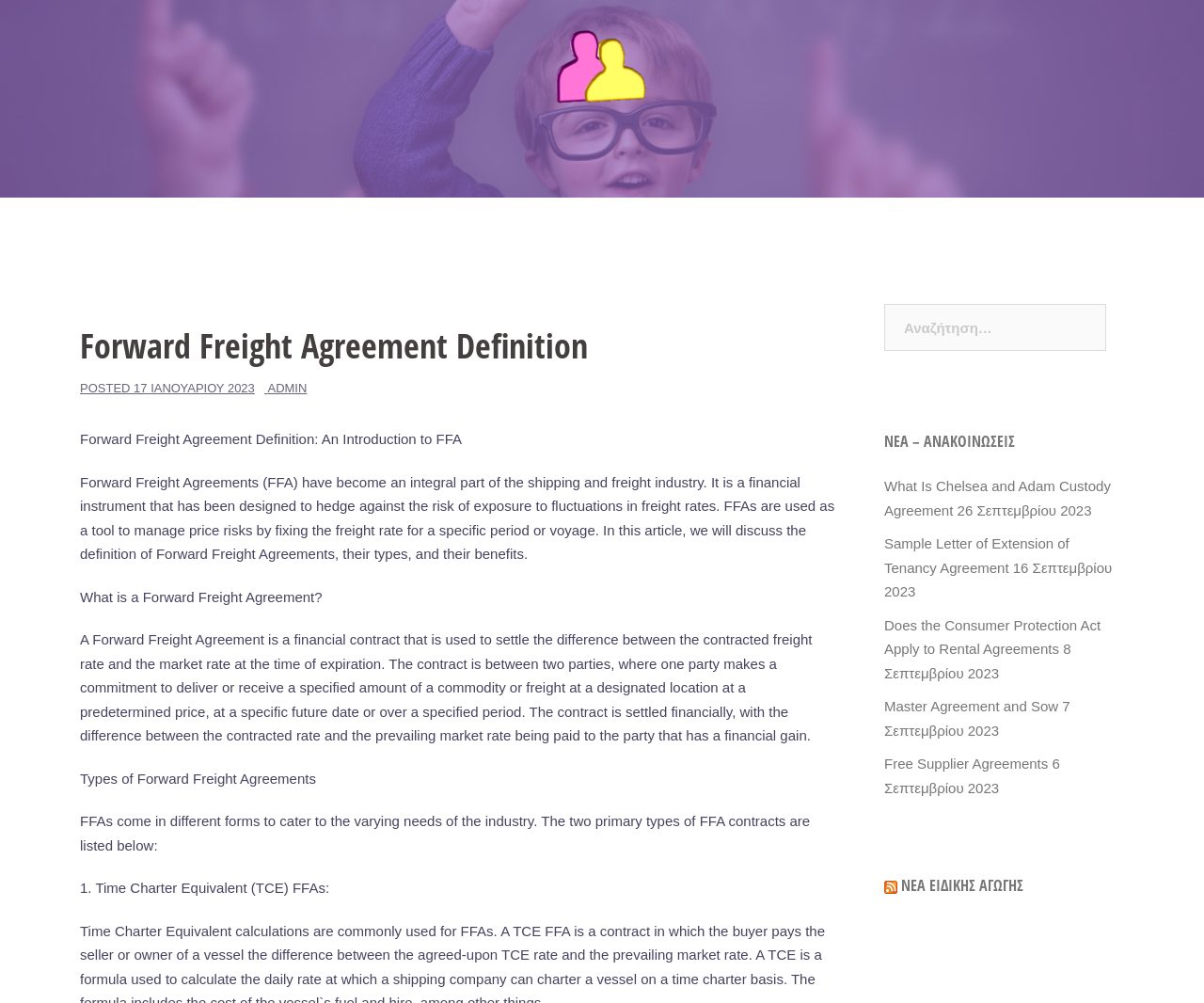Please find and provide the title of the webpage.

Forward Freight Agreement Definition